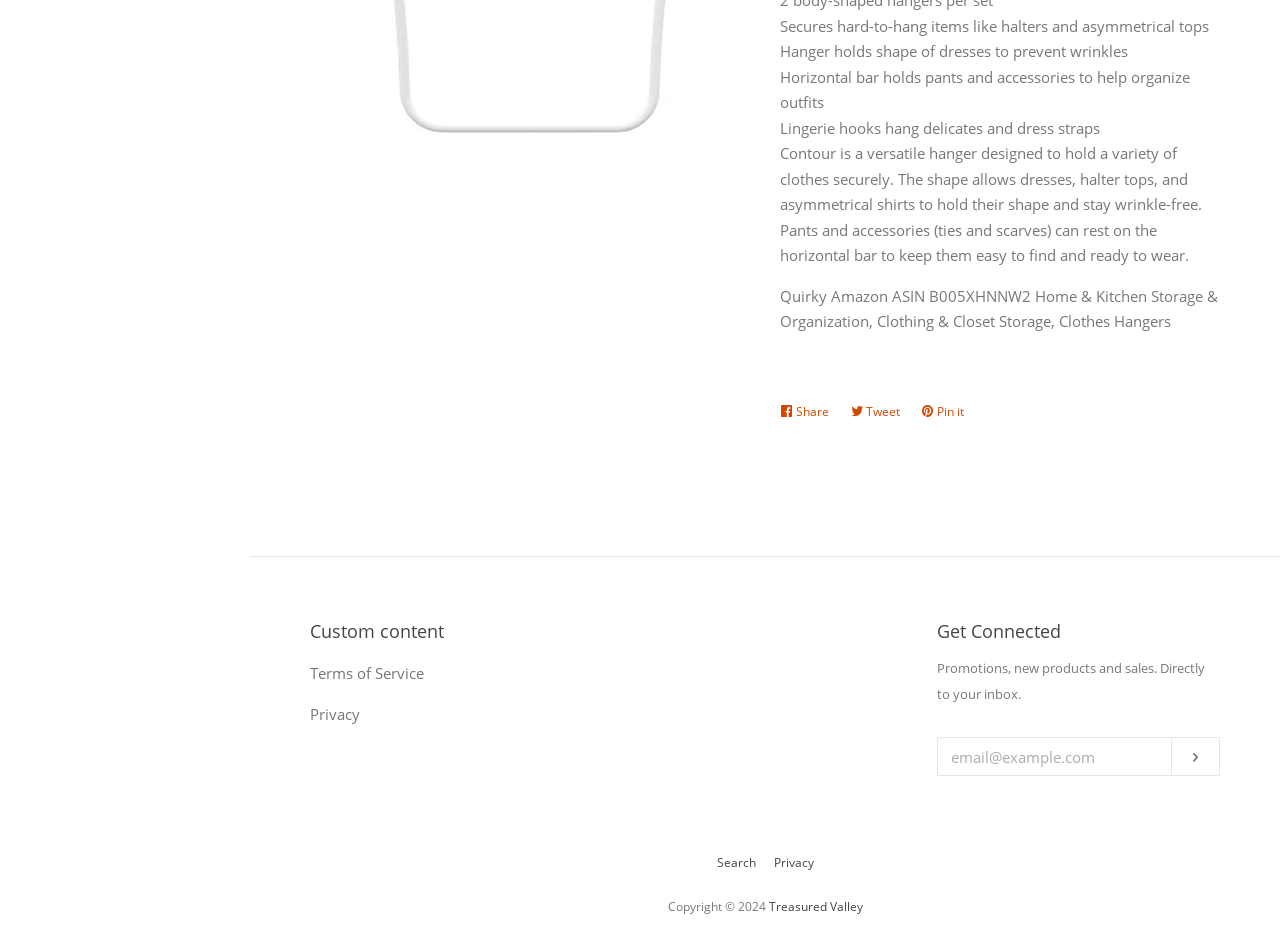Find the bounding box coordinates for the element described here: "RMT".

None